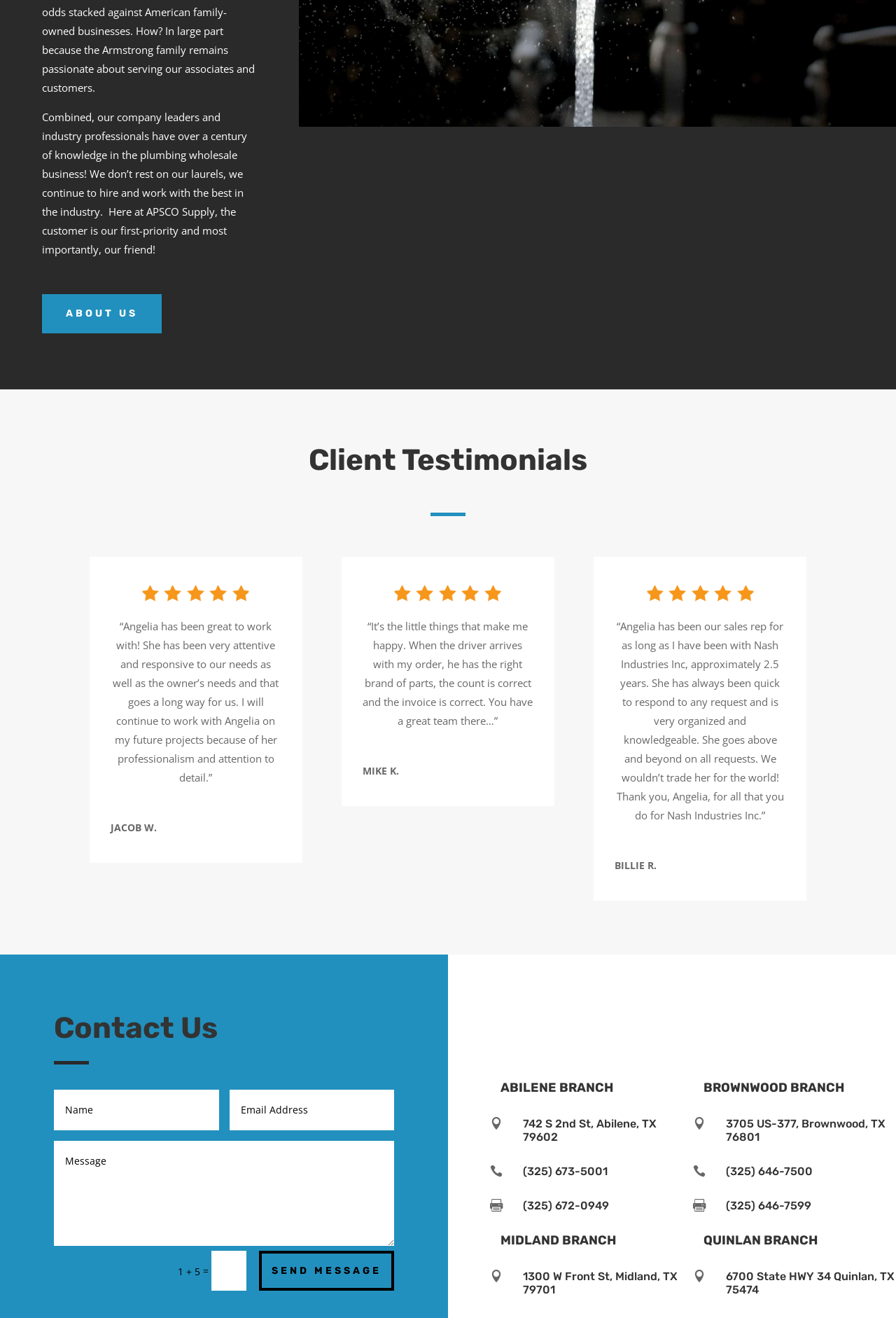Determine the bounding box coordinates of the section I need to click to execute the following instruction: "Click the 'SEND MESSAGE' button". Provide the coordinates as four float numbers between 0 and 1, i.e., [left, top, right, bottom].

[0.289, 0.949, 0.44, 0.979]